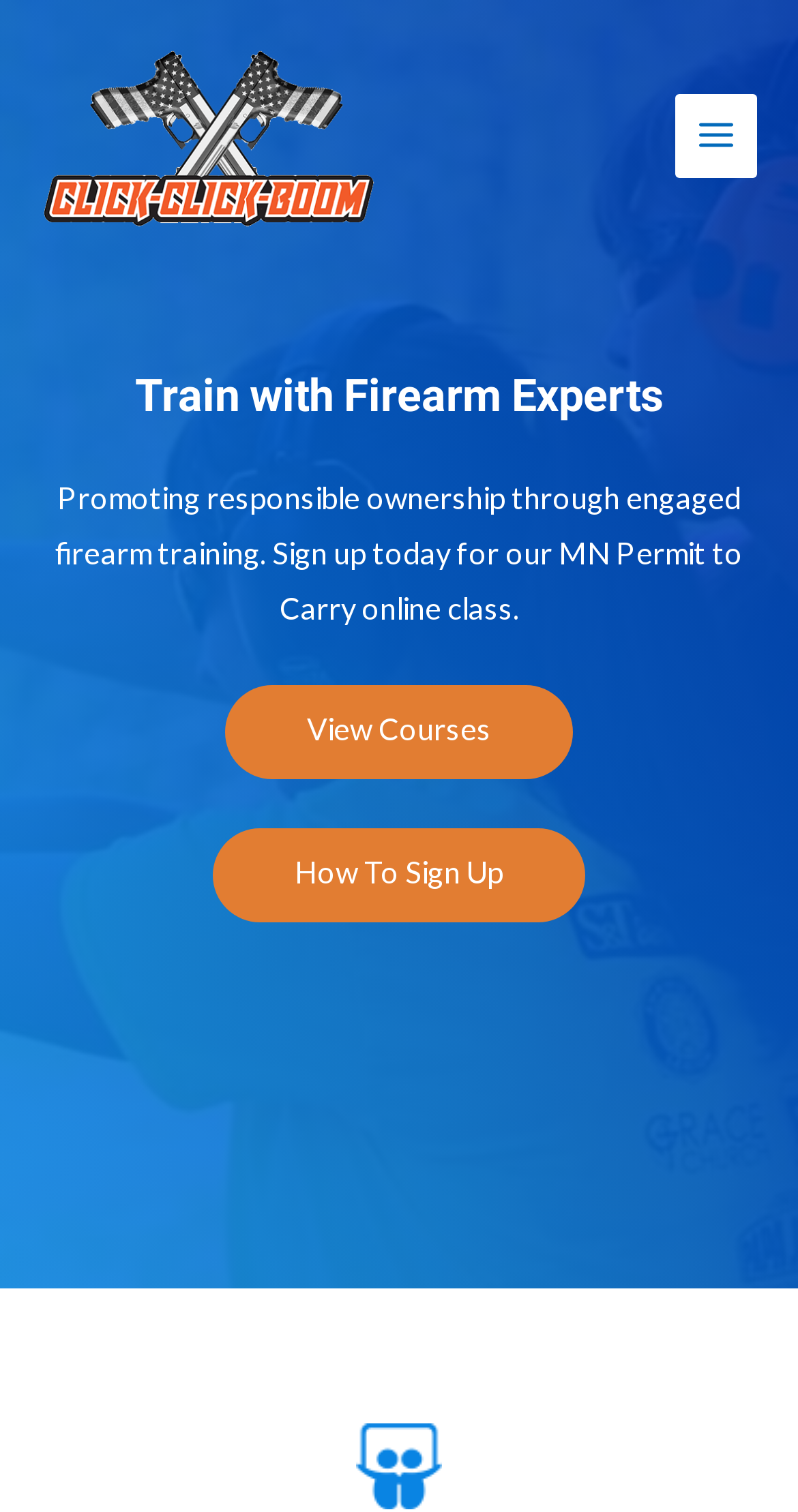Determine the bounding box for the HTML element described here: "How To Sign Up". The coordinates should be given as [left, top, right, bottom] with each number being a float between 0 and 1.

[0.267, 0.548, 0.733, 0.609]